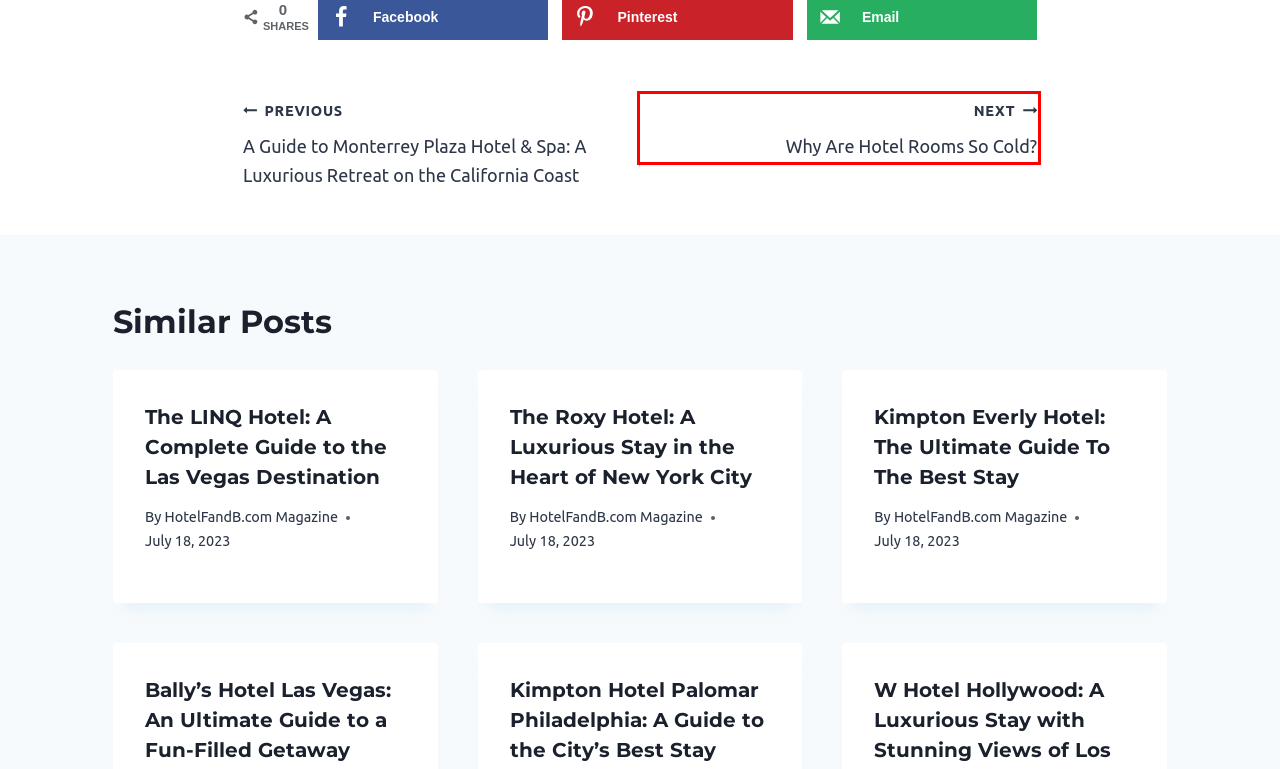A screenshot of a webpage is provided, featuring a red bounding box around a specific UI element. Identify the webpage description that most accurately reflects the new webpage after interacting with the selected element. Here are the candidates:
A. The LINQ Hotel: A Complete Guide to the Las Vegas Destination - Hotel F & B
B. Kimpton Hotel Palomar Philadelphia: A Guide to the City's Best Stay - Hotel F & B
C. The Roxy Hotel: A Luxurious Stay in the Heart of New York City - Hotel F & B
D. Kimpton Everly Hotel: The Ultimate Guide To The Best Stay - Hotel F & B
E. Why Are Hotel Rooms So Cold? - Hotel F & B
F. Hotel Guides - Hotel F & B
G. Bally's Hotel Las Vegas: An Ultimate Guide to a Fun-Filled Getaway - Hotel F & B
H. A Guide to Monterrey Plaza Hotel & Spa: A Luxurious Retreat on the California Coast - Hotel F & B

E